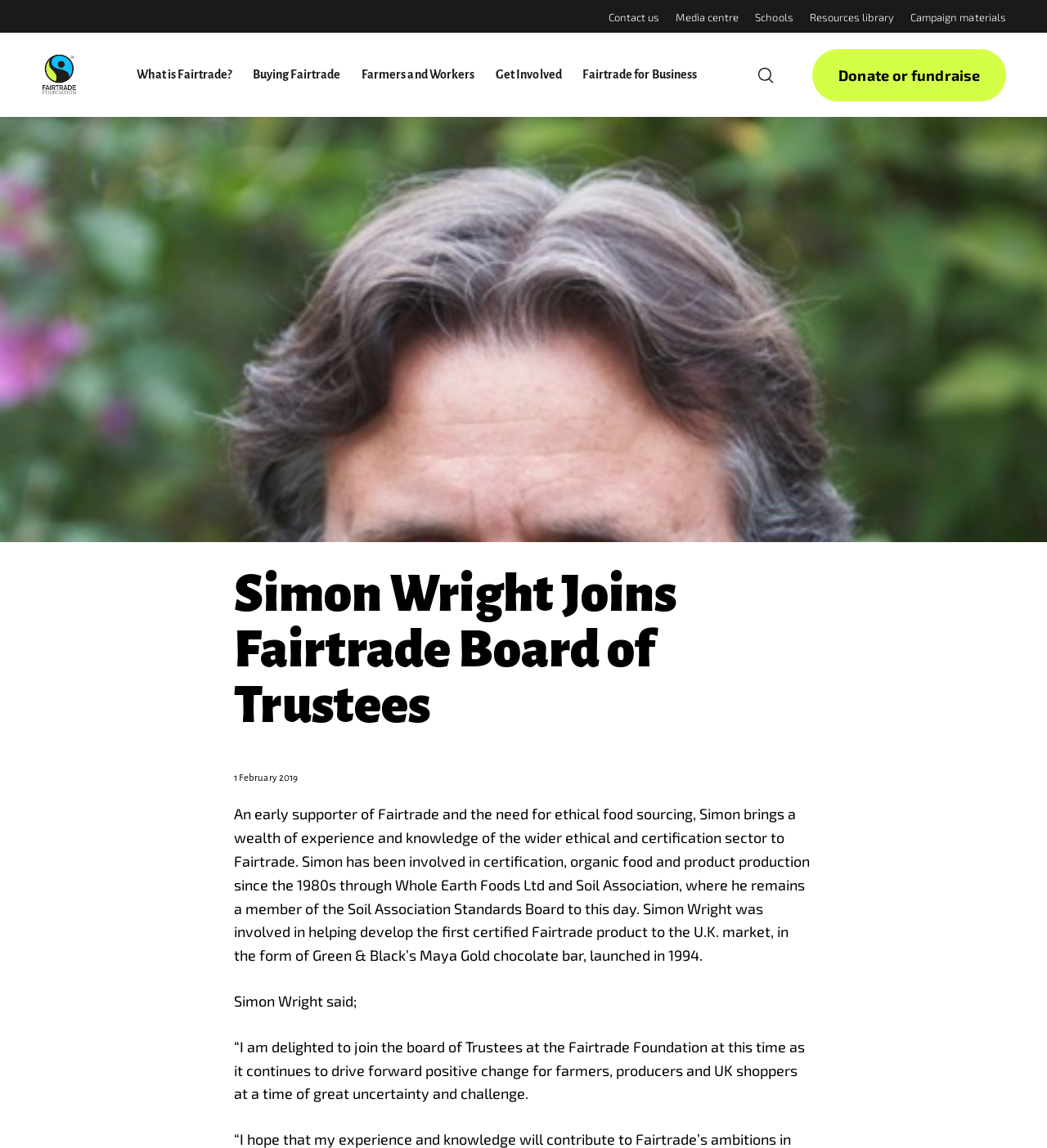Locate the bounding box of the UI element based on this description: "Campaign materials". Provide four float numbers between 0 and 1 as [left, top, right, bottom].

[0.869, 0.009, 0.961, 0.02]